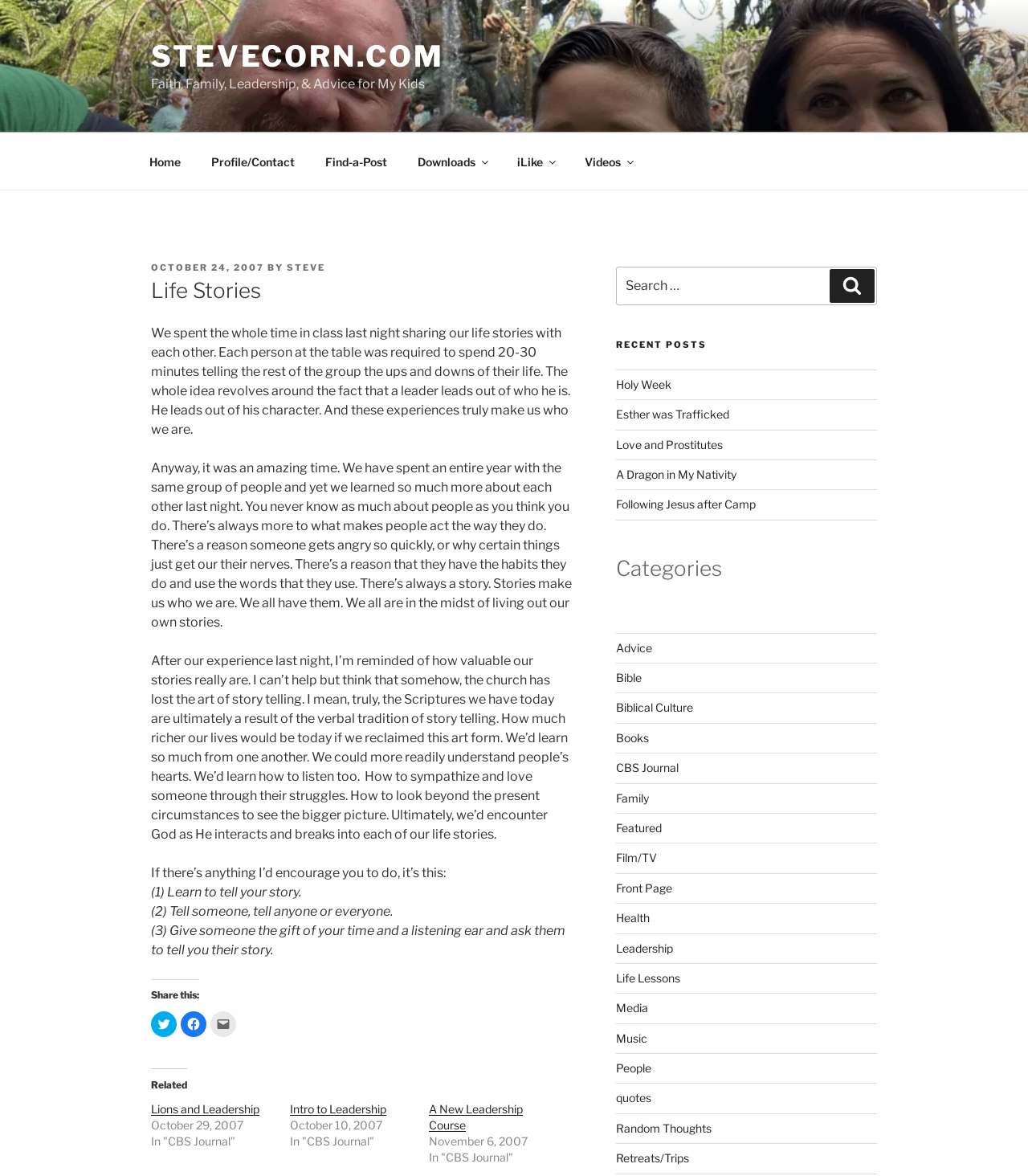Locate the bounding box coordinates of the element that should be clicked to fulfill the instruction: "Search for something".

[0.599, 0.227, 0.853, 0.26]